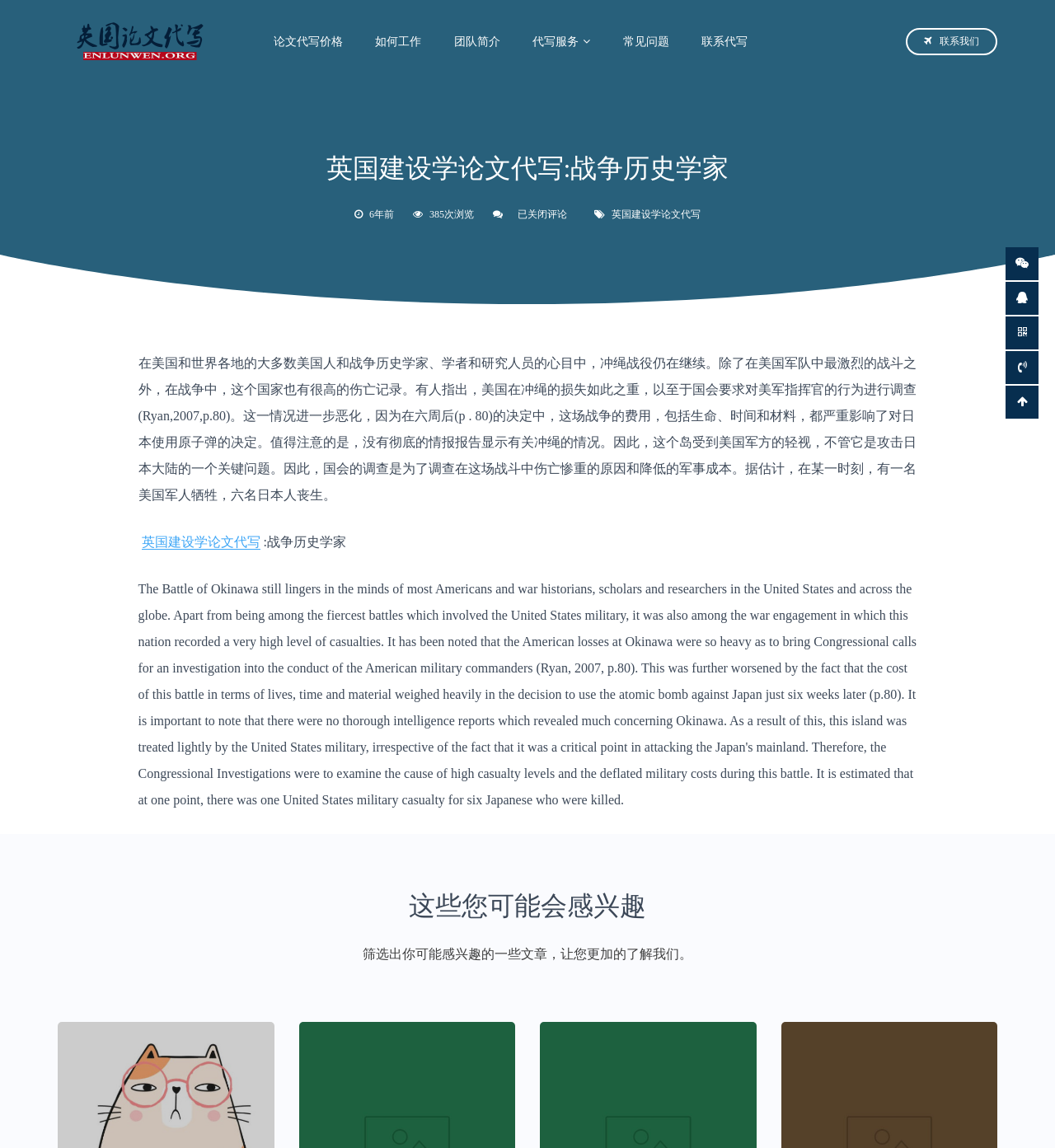Locate the bounding box coordinates of the area where you should click to accomplish the instruction: "Contact the team for more information".

[0.651, 0.019, 0.723, 0.055]